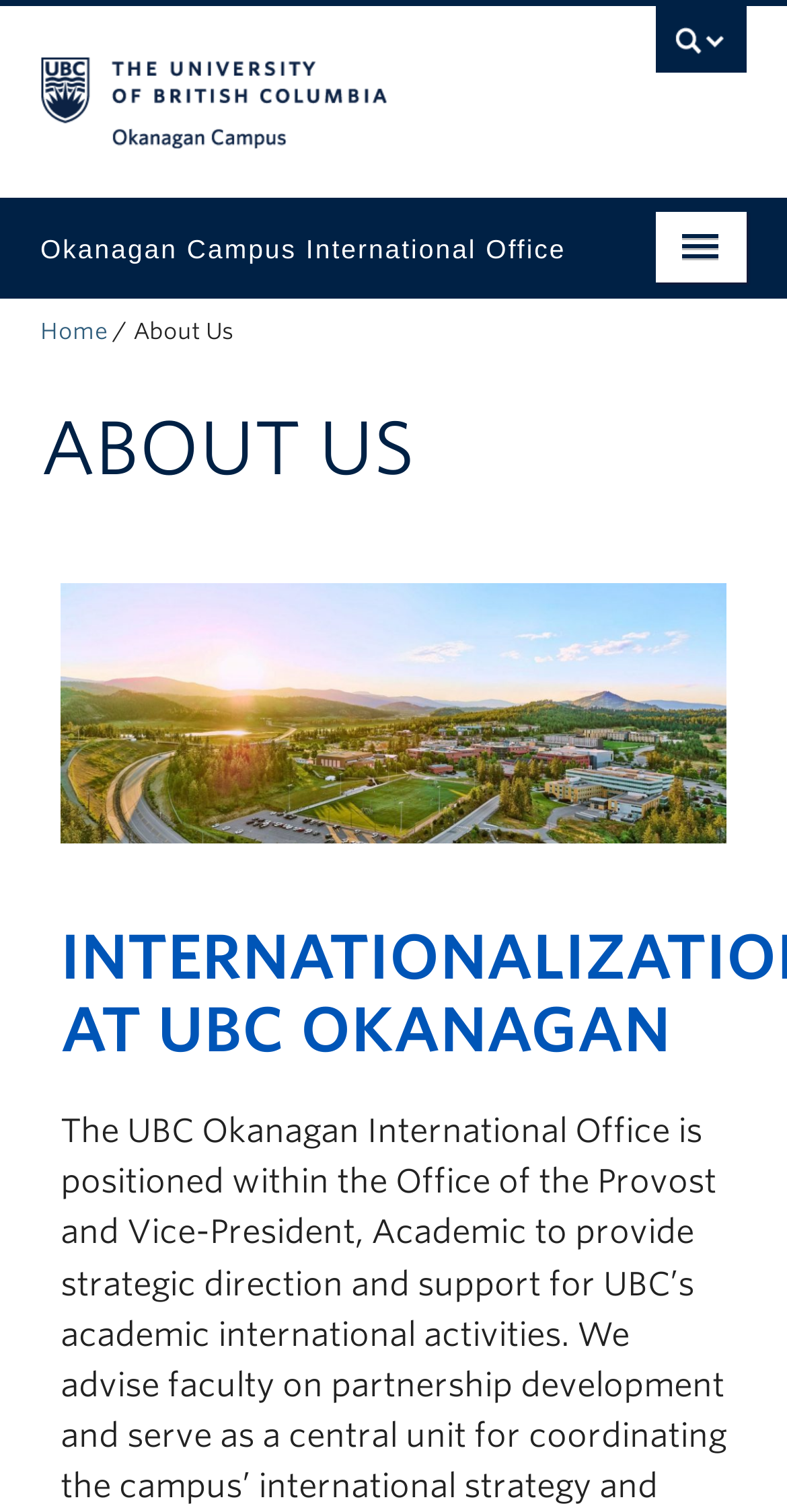Given the content of the image, can you provide a detailed answer to the question?
What is the name of the university?

I found the answer by looking at the link element with the text 'The University of British Columbia' which is located at the top of the page.